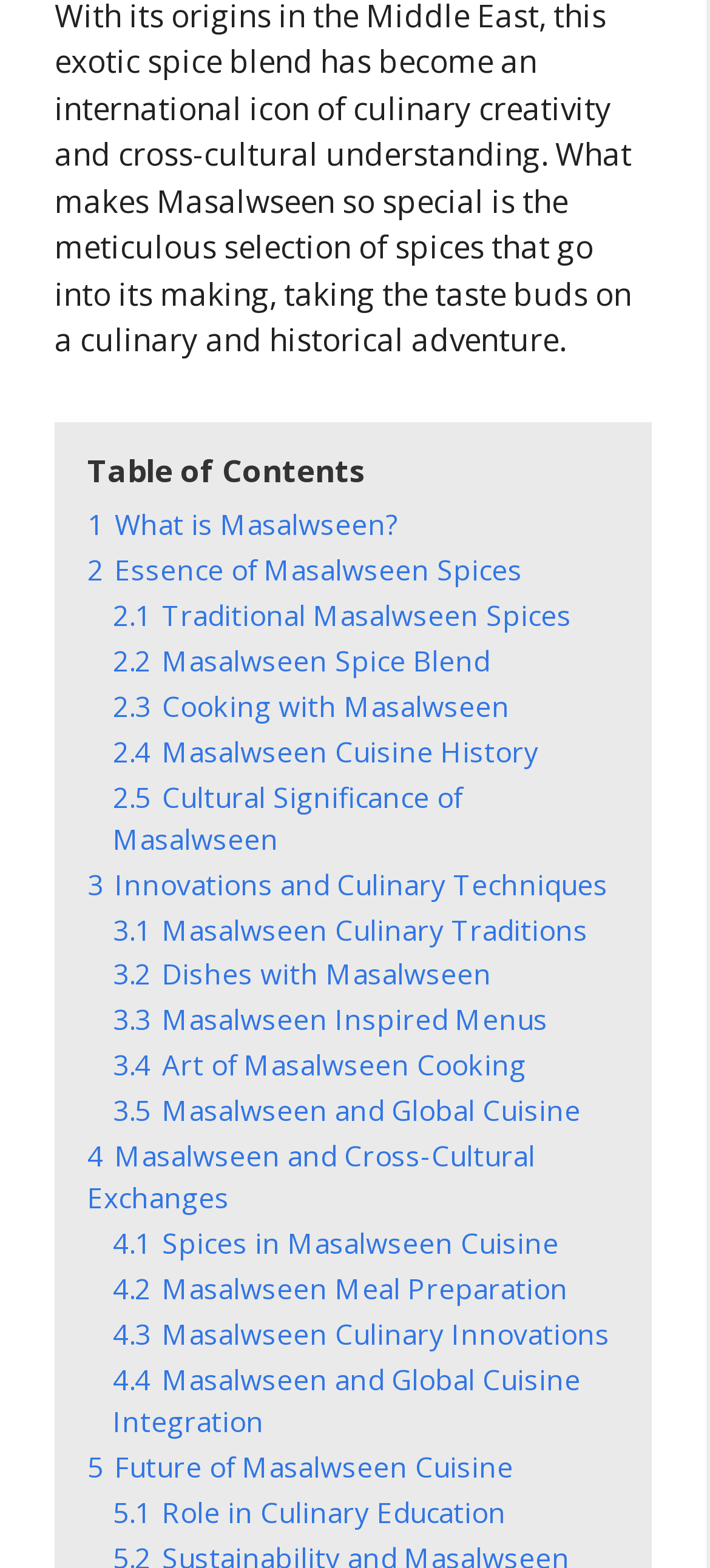Find the bounding box coordinates of the clickable region needed to perform the following instruction: "Click on 'What is Masalwseen?'". The coordinates should be provided as four float numbers between 0 and 1, i.e., [left, top, right, bottom].

[0.123, 0.323, 0.562, 0.346]